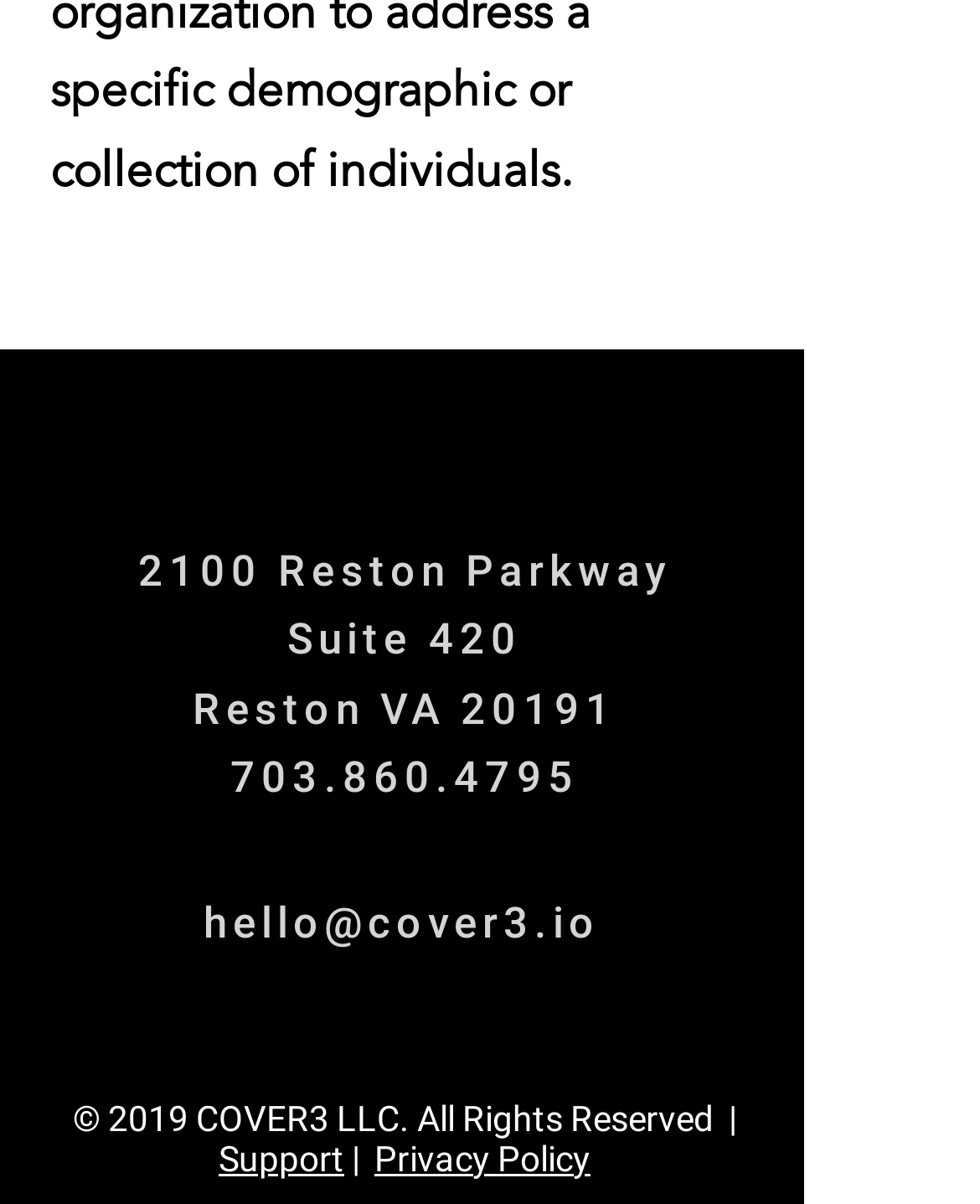Answer the question using only one word or a concise phrase: What is the phone number of COVER3 LLC?

703.860.4795